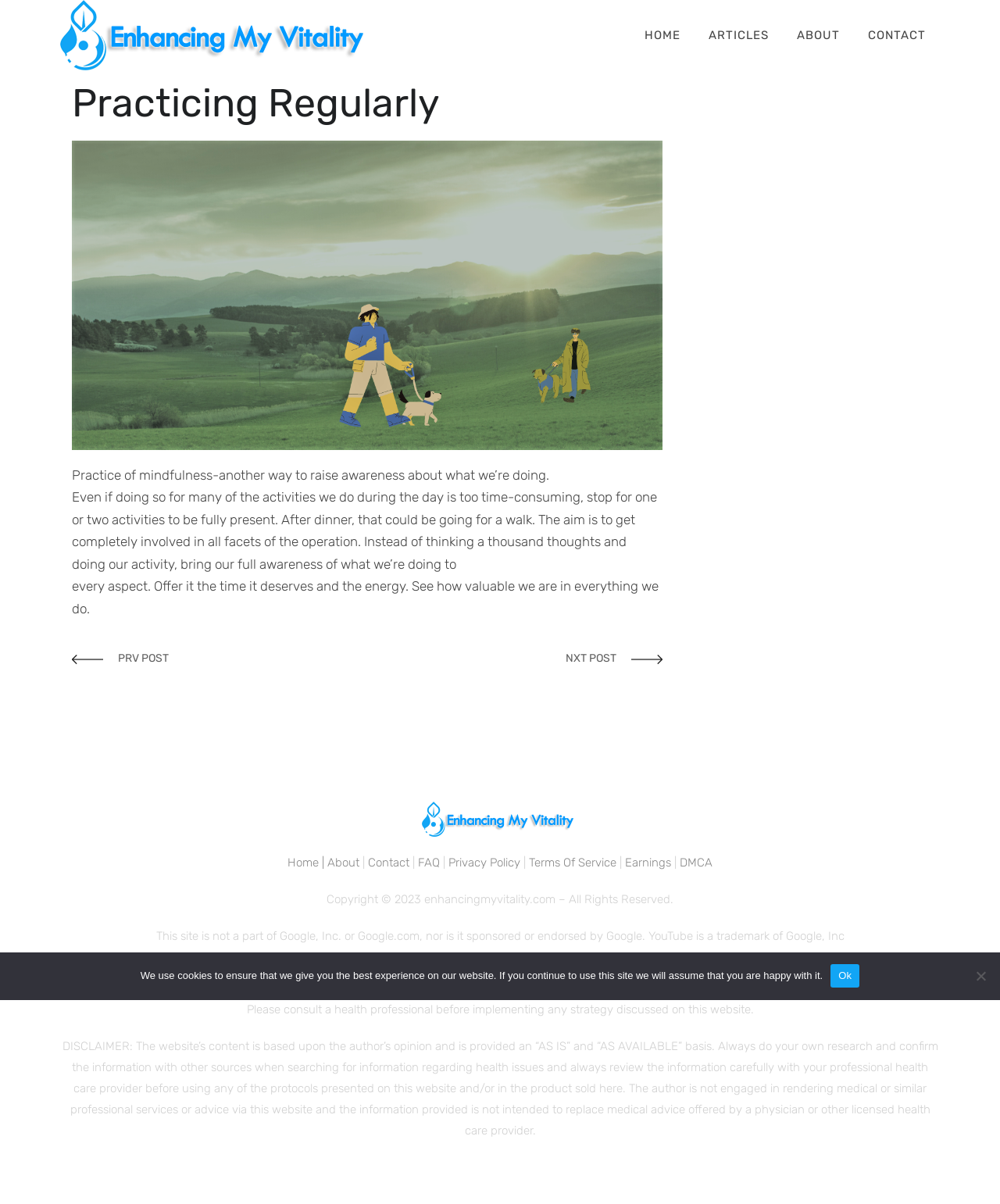Please specify the bounding box coordinates of the element that should be clicked to execute the given instruction: 'go to home page'. Ensure the coordinates are four float numbers between 0 and 1, expressed as [left, top, right, bottom].

[0.63, 0.021, 0.695, 0.037]